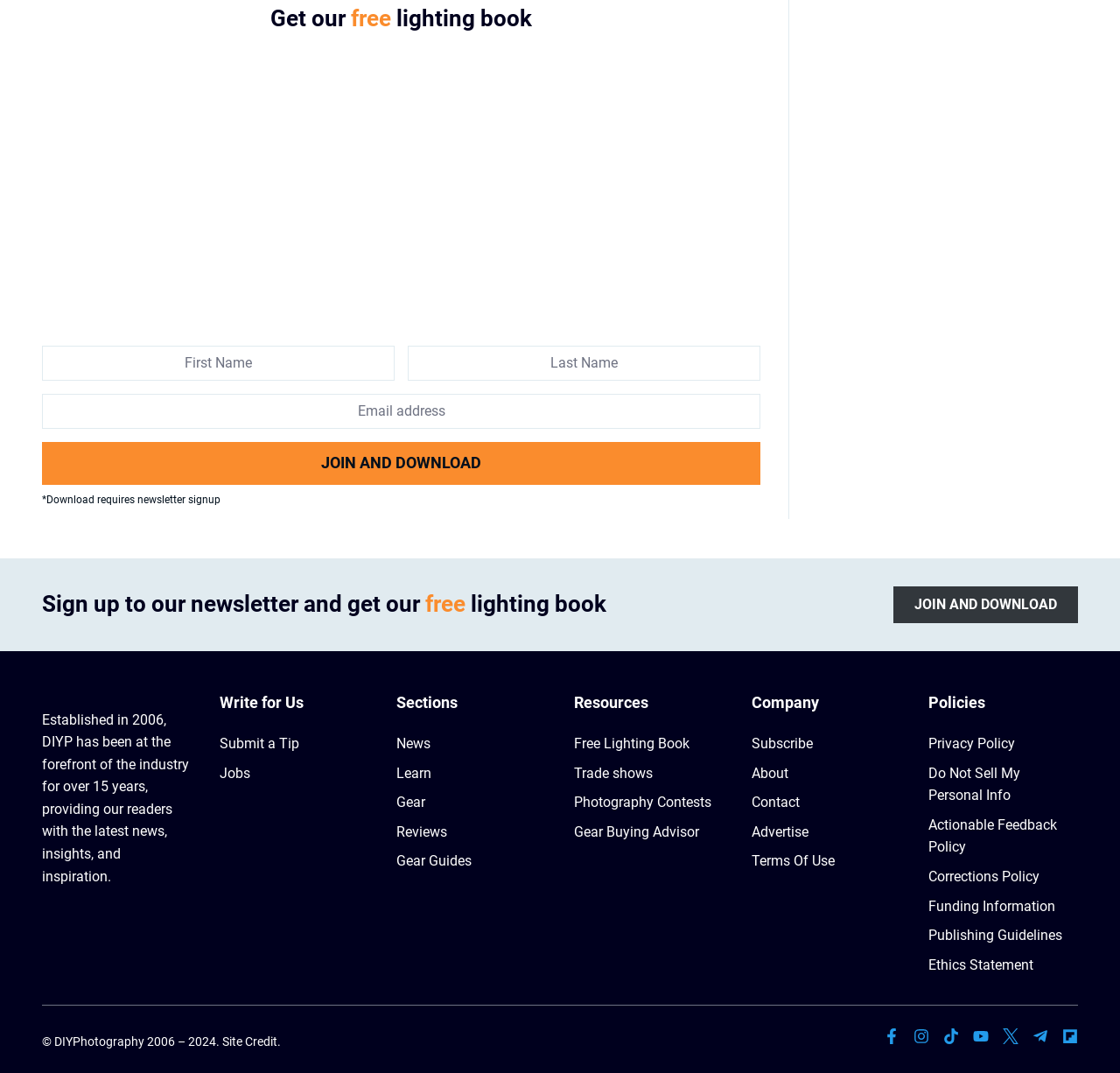Answer succinctly with a single word or phrase:
What is required to download the free book?

Newsletter signup